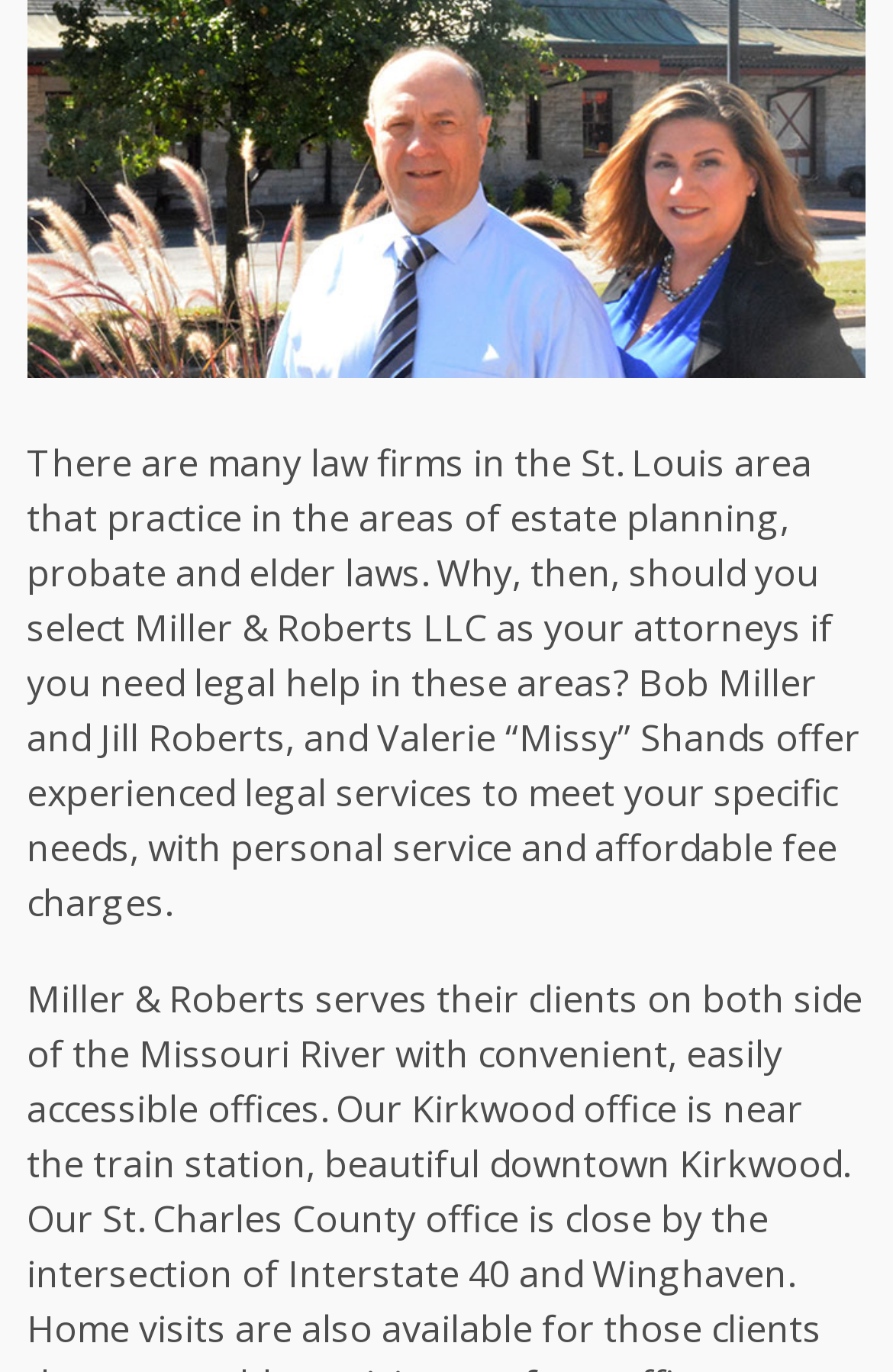Answer briefly with one word or phrase:
How many attorneys are mentioned?

4